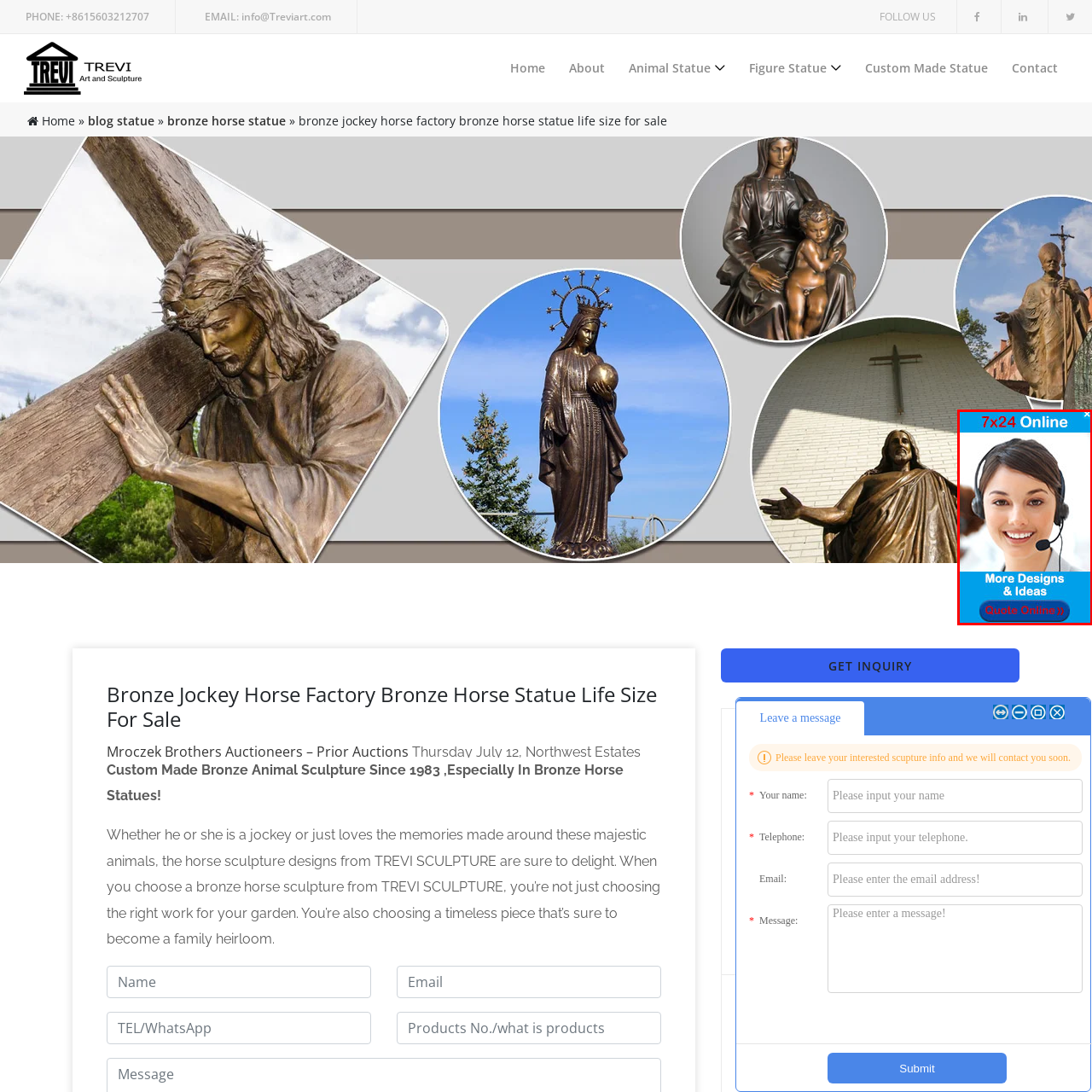Describe in detail what you see in the image highlighted by the red border.

This image features a friendly customer service representative wearing a headset, smiling at the camera. The backdrop is brightly colored with a blue border, emphasizing the message that assistance is available around the clock—indicated by the text "7x24 Online." Below the representative, there are additional prompts inviting viewers to explore more designs and ideas, as well as offering a convenient option to receive a quote online. This visual is aimed at conveying warmth, approachability, and readiness to assist customers with their inquiries.